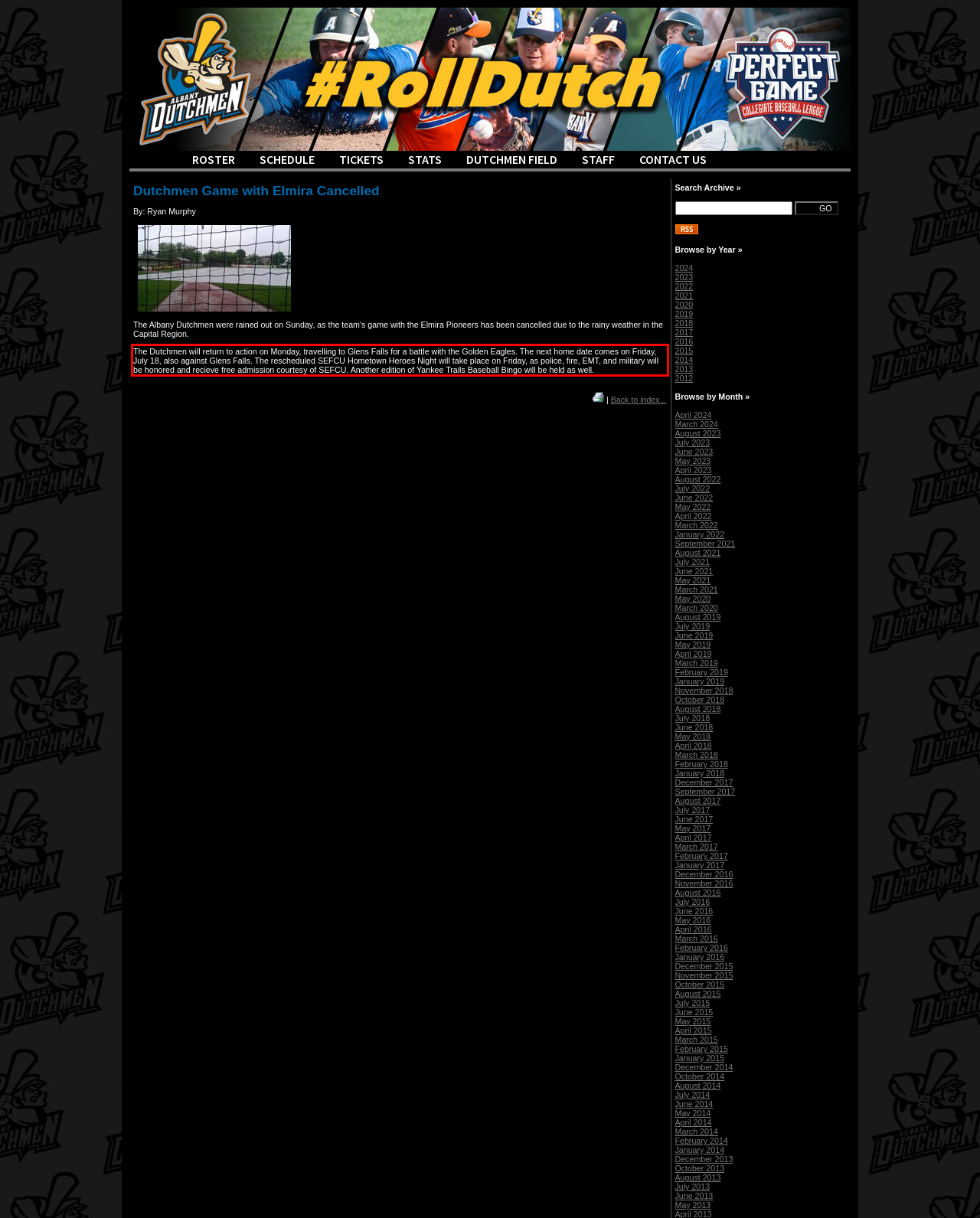Given a webpage screenshot, locate the red bounding box and extract the text content found inside it.

The Dutchmen will return to action on Monday, travelling to Glens Falls for a battle with the Golden Eagles. The next home date comes on Friday, July 18, also against Glens Falls. The rescheduled SEFCU Hometown Heroes Night will take place on Friday, as police, fire, EMT, and military will be honored and recieve free admission courtesy of SEFCU. Another edition of Yankee Trails Baseball Bingo will be held as well.